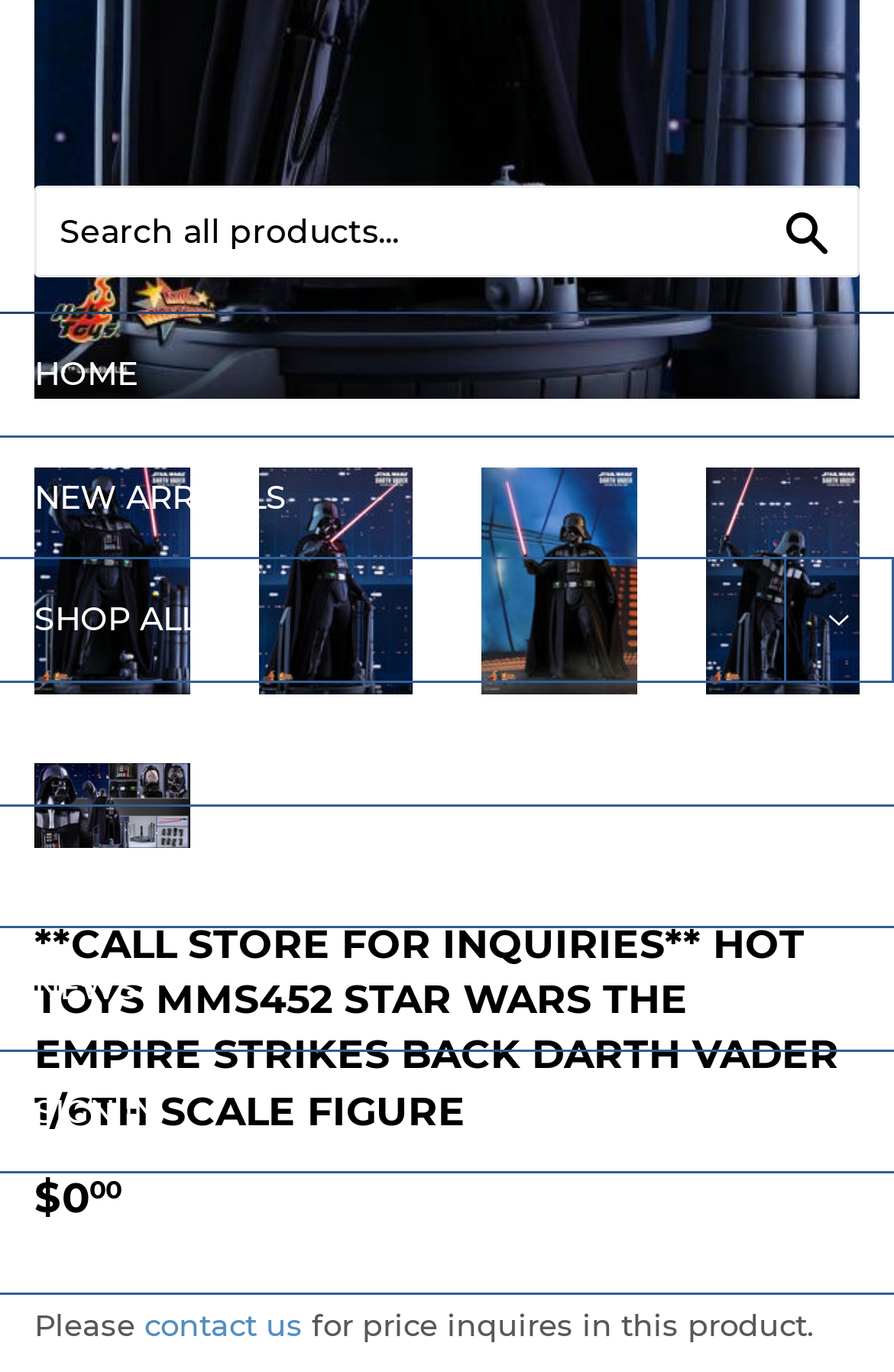Can you find the bounding box coordinates for the element to click on to achieve the instruction: "View NEW ARRIVALS"?

[0.0, 0.319, 1.0, 0.406]